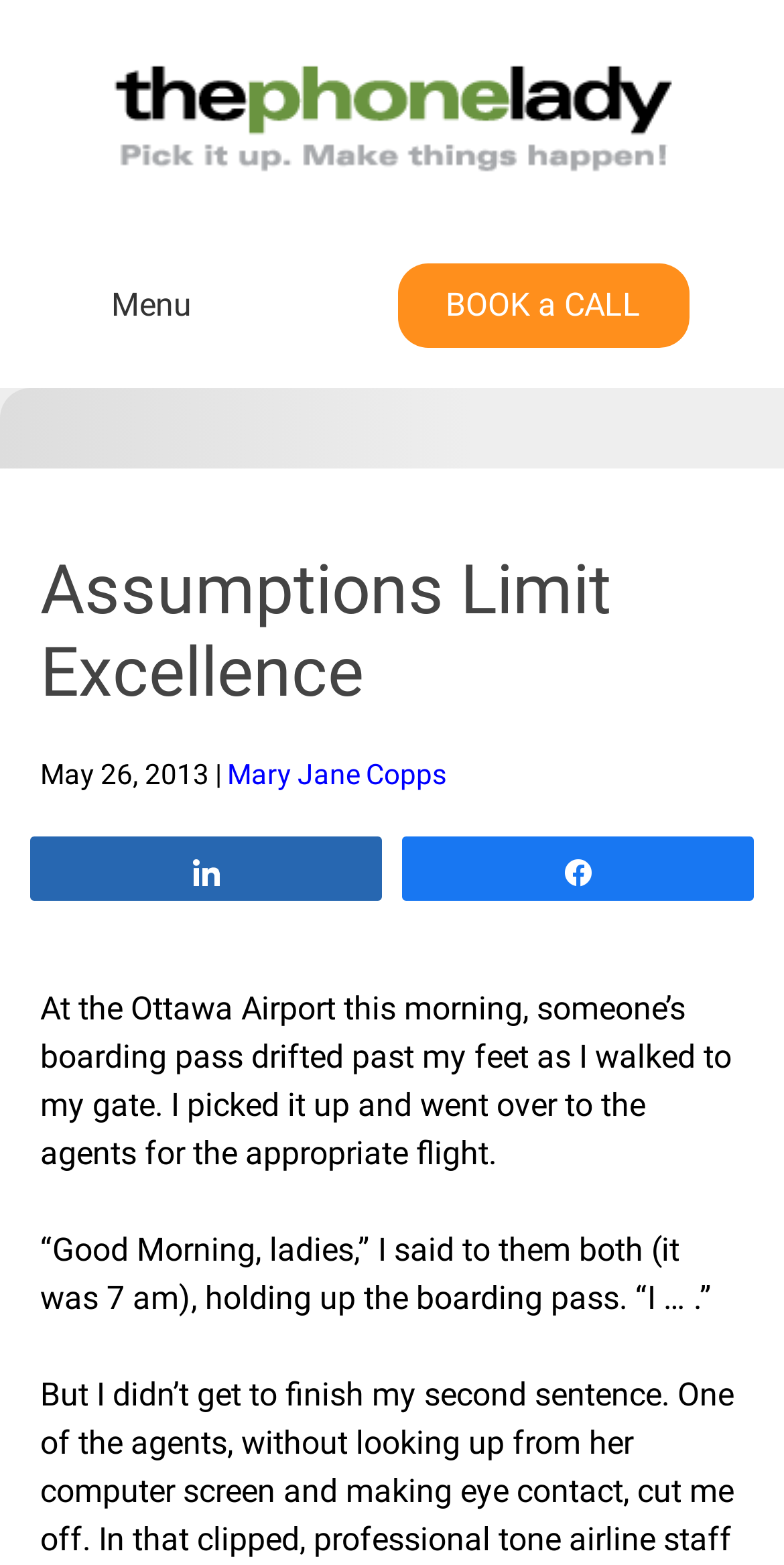Using the information in the image, give a detailed answer to the following question: What time did the author arrive at the Ottawa Airport?

I found the time by reading the text '“Good Morning, ladies,” I said to them both (it was 7 am), holding up the boarding pass.' which indicates that the author arrived at the airport at 7 am.